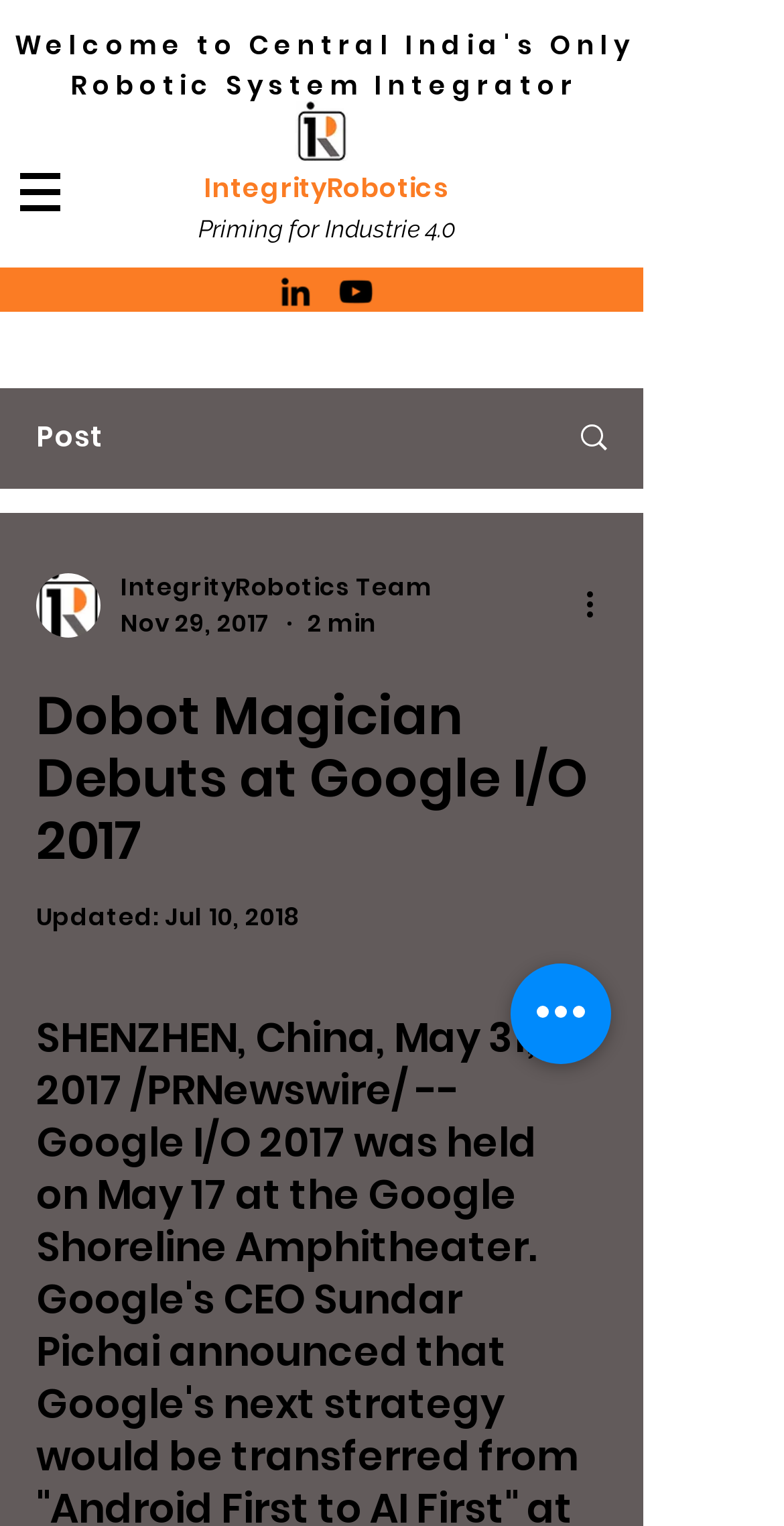What is the social media platform with a youtube icon?
Respond to the question with a single word or phrase according to the image.

youtube